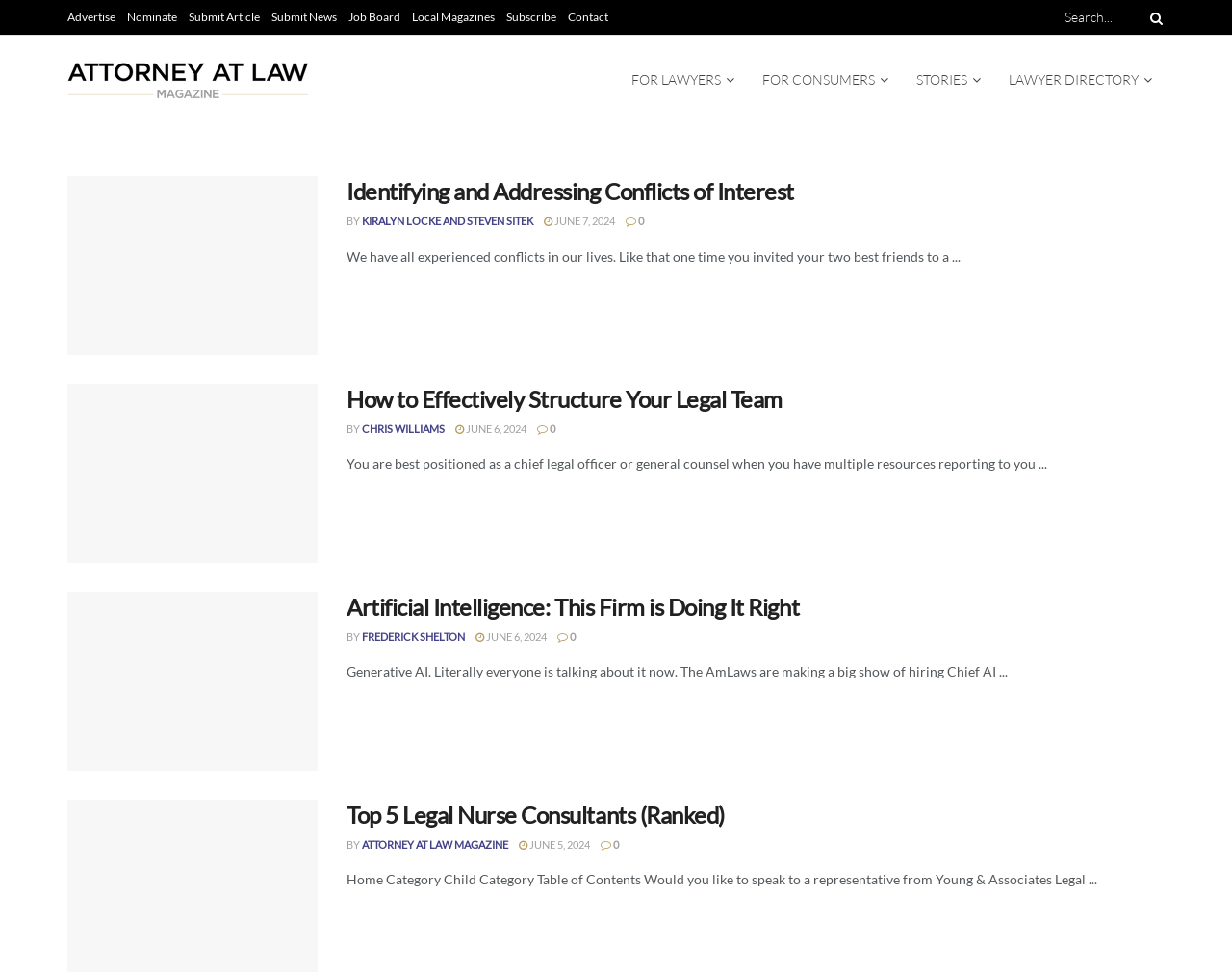How many articles are displayed on the webpage? Look at the image and give a one-word or short phrase answer.

3